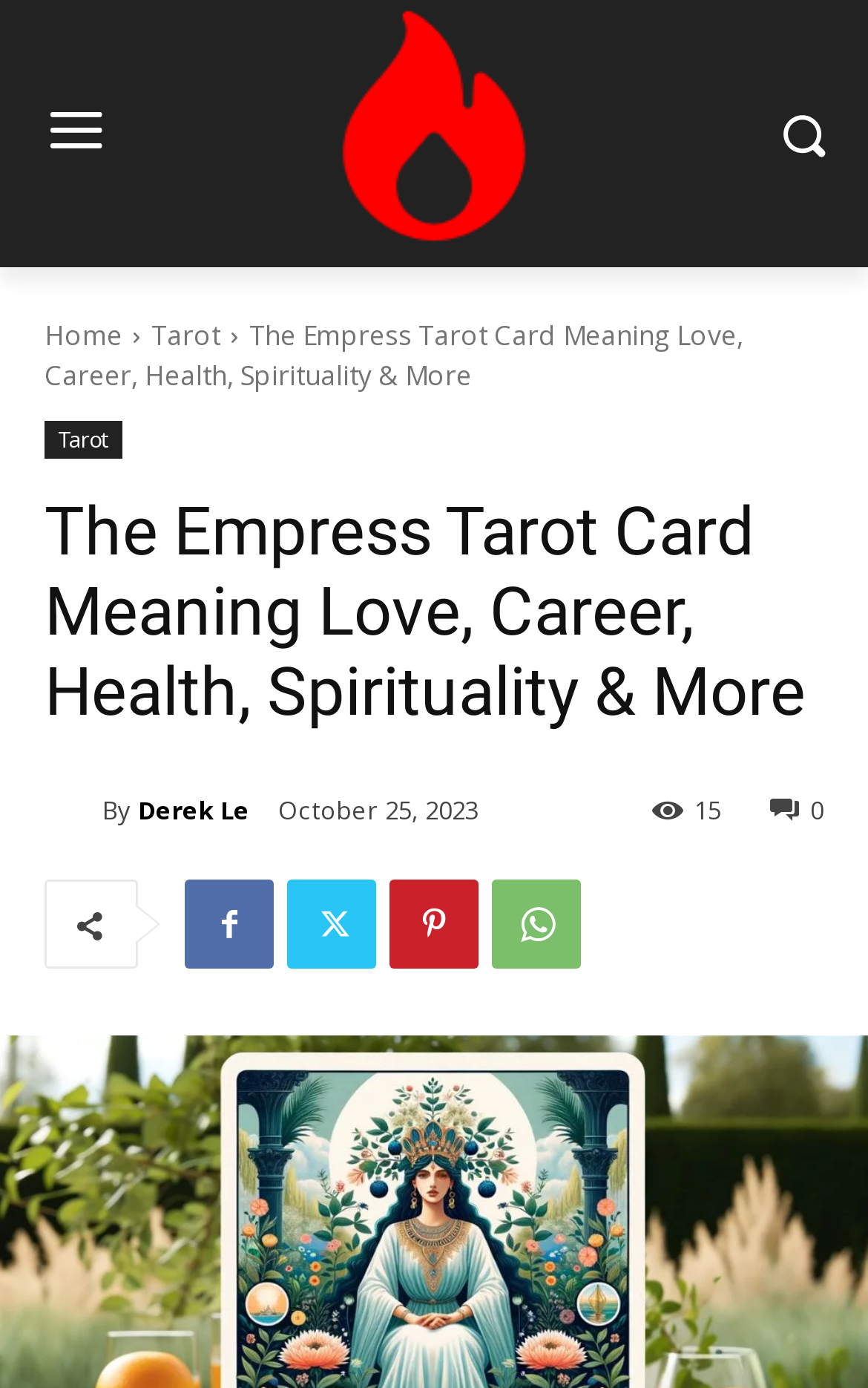Can you find the bounding box coordinates for the element to click on to achieve the instruction: "view author profile"?

[0.159, 0.559, 0.287, 0.607]